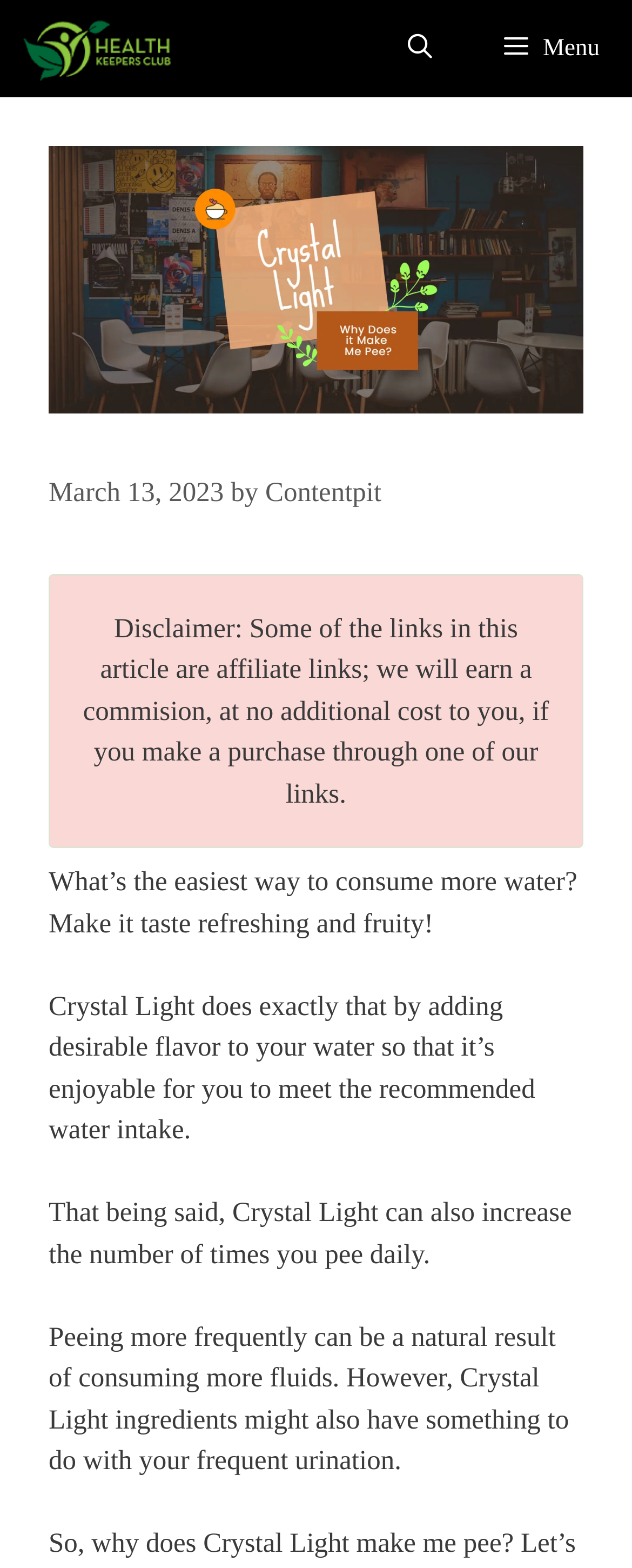What is the date of the article?
Based on the image content, provide your answer in one word or a short phrase.

March 13, 2023